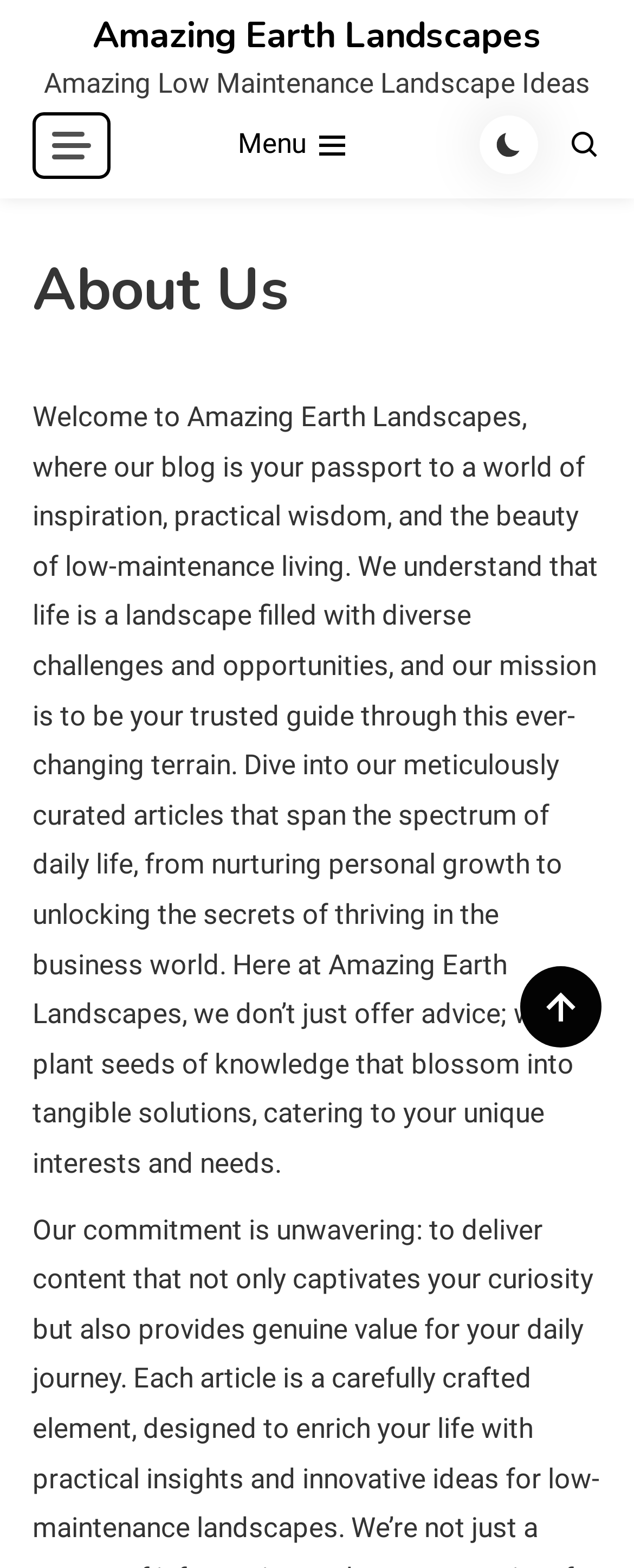What is the name of the website?
Refer to the image and respond with a one-word or short-phrase answer.

Amazing Earth Landscapes